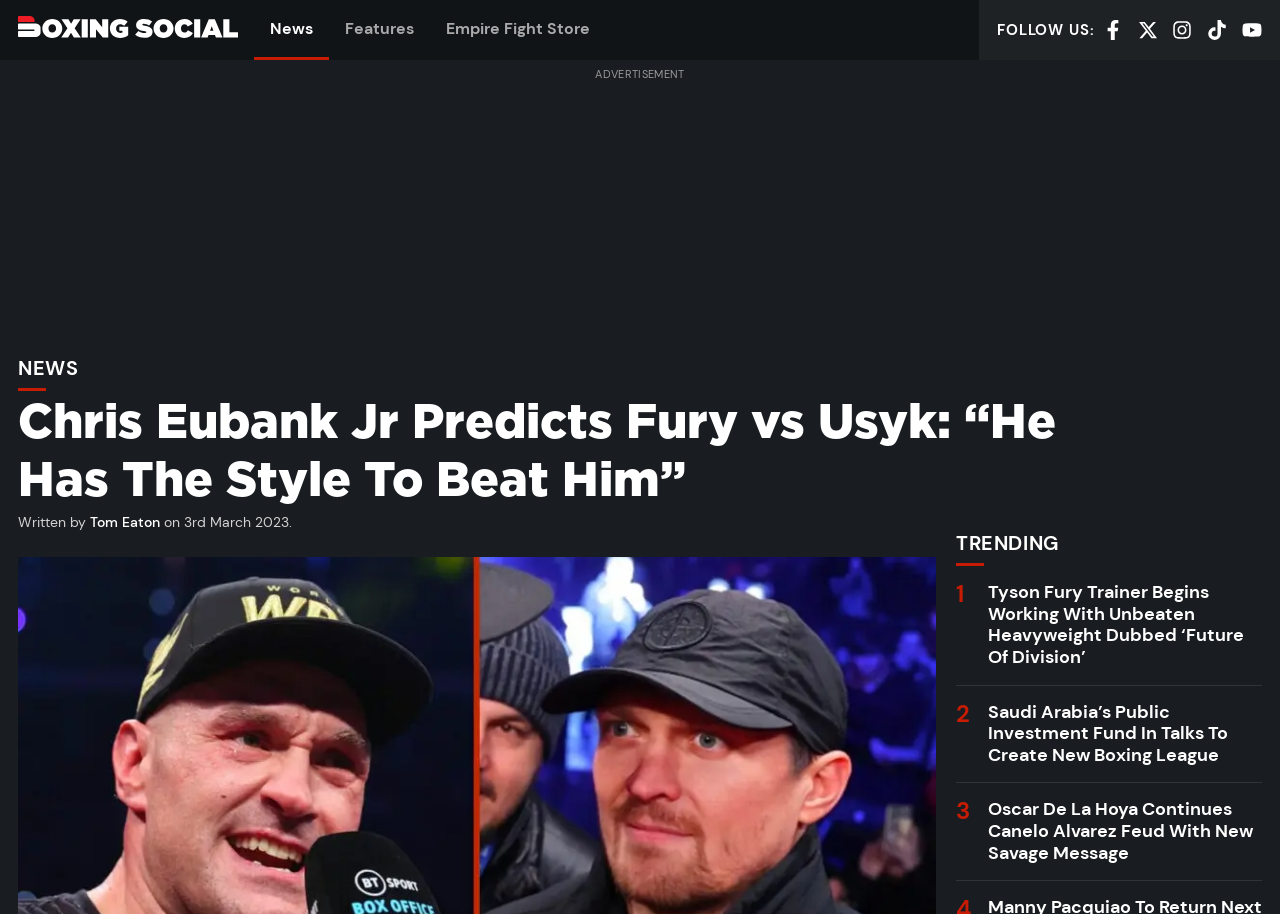What social media platforms are available for following?
Please use the image to provide an in-depth answer to the question.

I looked at the bottom-right corner of the webpage, where I found a section labeled 'FOLLOW US:' with links to various social media platforms, including Facebook, X, Instagram, TikTok, and YouTube, each with its corresponding icon.